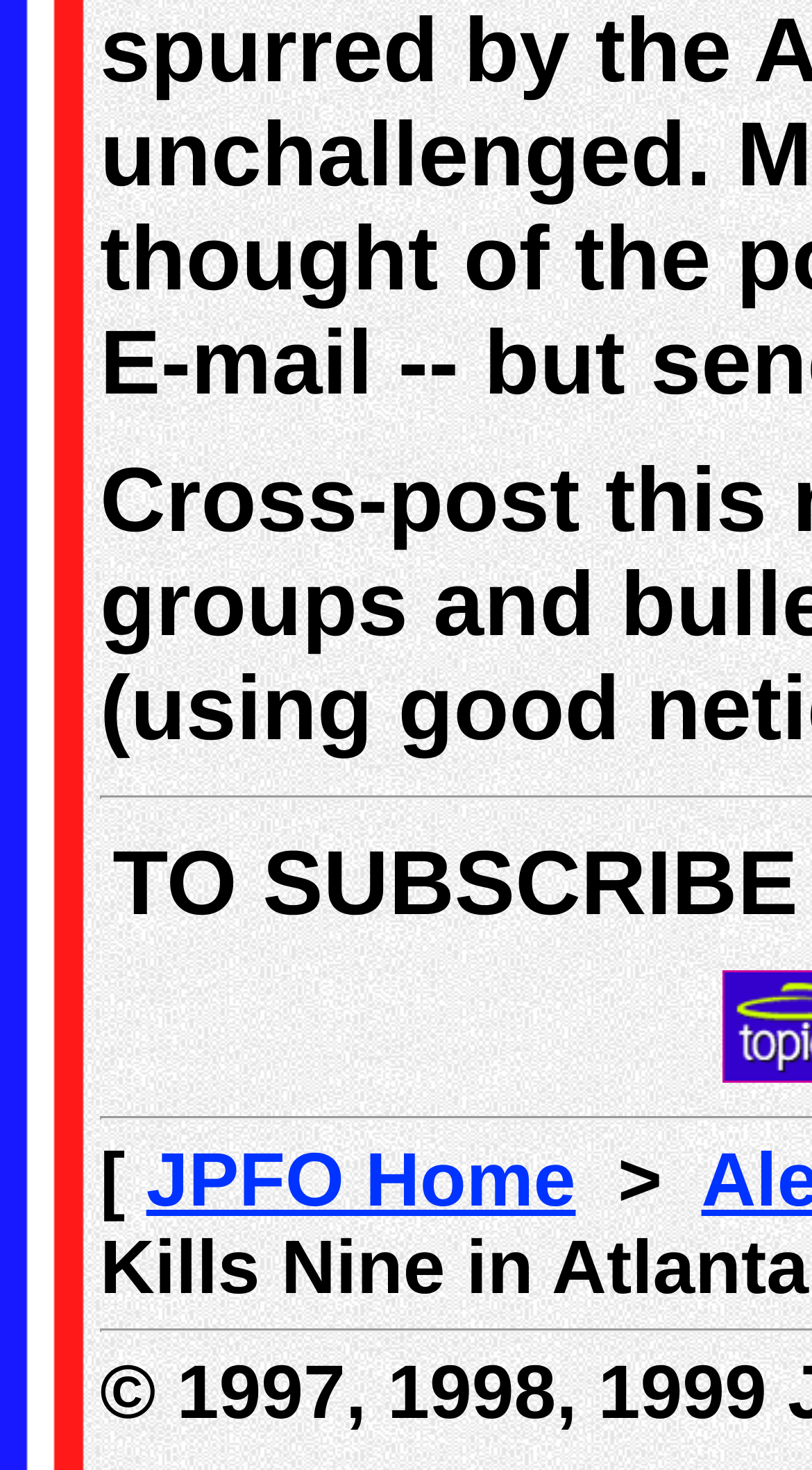Highlight the bounding box of the UI element that corresponds to this description: "JPFO Home".

[0.18, 0.773, 0.709, 0.831]